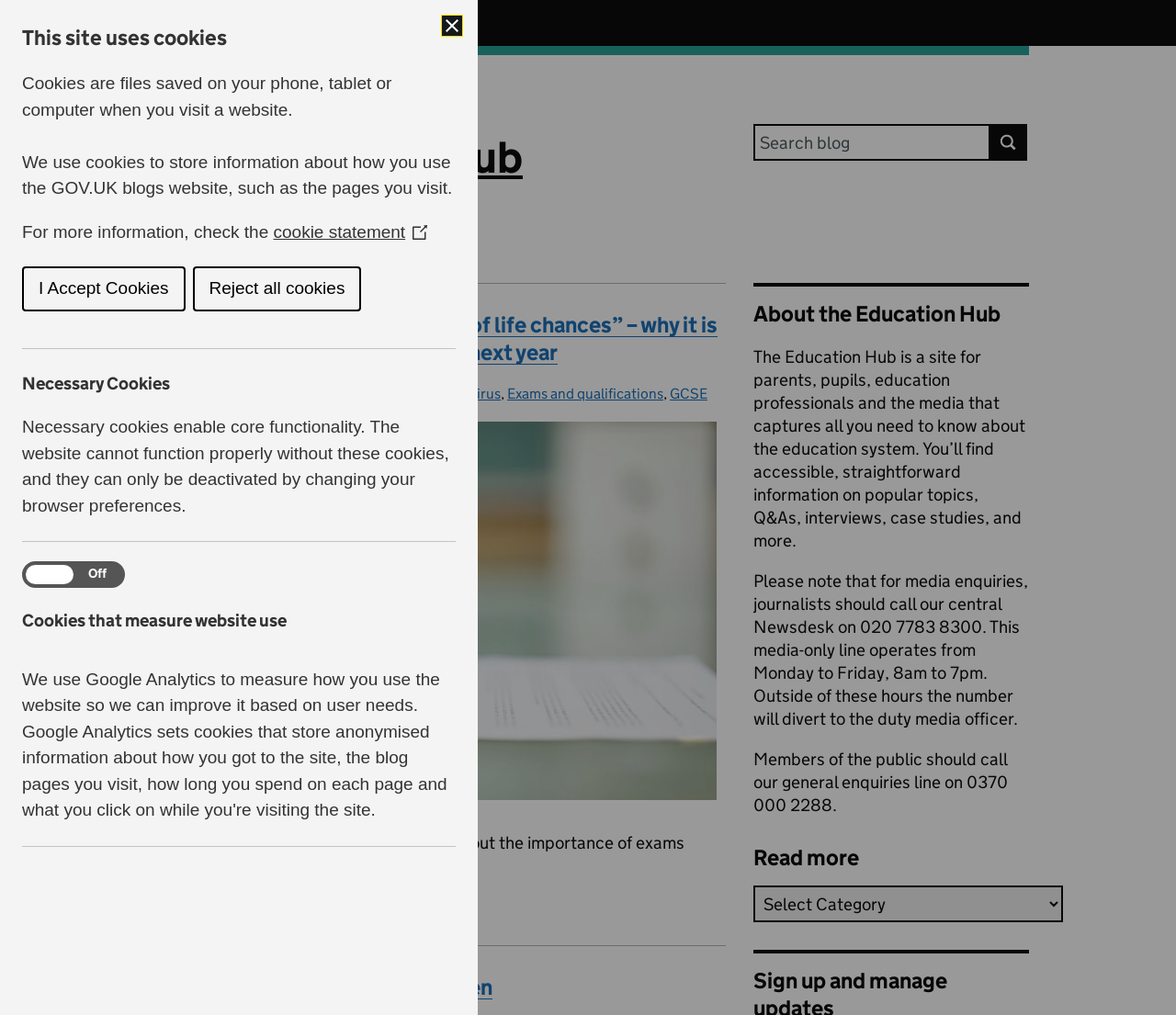Analyze and describe the webpage in a detailed narrative.

The webpage is about the Education Hub, a site that provides information on the education system for parents, pupils, education professionals, and the media. At the top left corner, there is a "Skip to main content" link, followed by a "GOV.UK" link and an image of the GOV.UK logo. Below this, there is a banner with the blog name "The Education Hub" and a heading with the same title.

On the left side of the page, there is a description list with an organization's name, "Department for Education", and a search bar with a "Search for:" label and a search button. Below this, there is an article with a heading that reads "“GCSEs and A levels are a matter of life chances” – why it is important that exams take place next year". The article has a posted by and posted on information, as well as categories and tags.

On the right side of the page, there is a section with a heading "About the Education Hub" that provides a brief description of the site. Below this, there is a section with a heading "Related content and links" and another section with a heading "Supporting disadvantaged children".

At the top of the page, there is a cookie notification with a heading "This site uses cookies" and a brief description of what cookies are. There are also buttons to accept or reject cookies. Below this, there is a section with a heading "Necessary Cookies" that explains the necessary cookies and their purpose.

Overall, the webpage has a clean and organized layout, with clear headings and concise text. There are several links and buttons throughout the page, and a search bar on the left side.